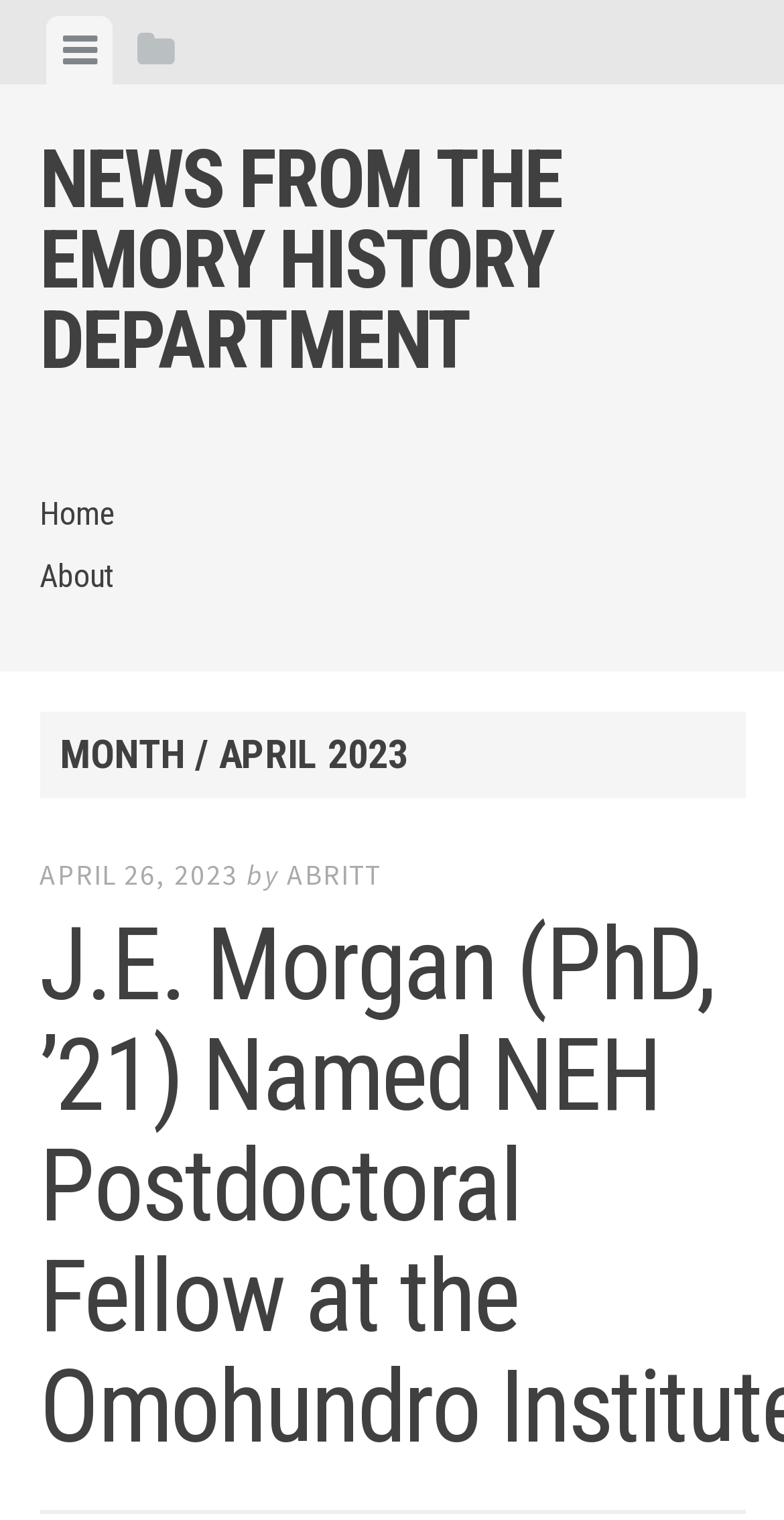What is the month mentioned in the header?
Look at the screenshot and give a one-word or phrase answer.

APRIL